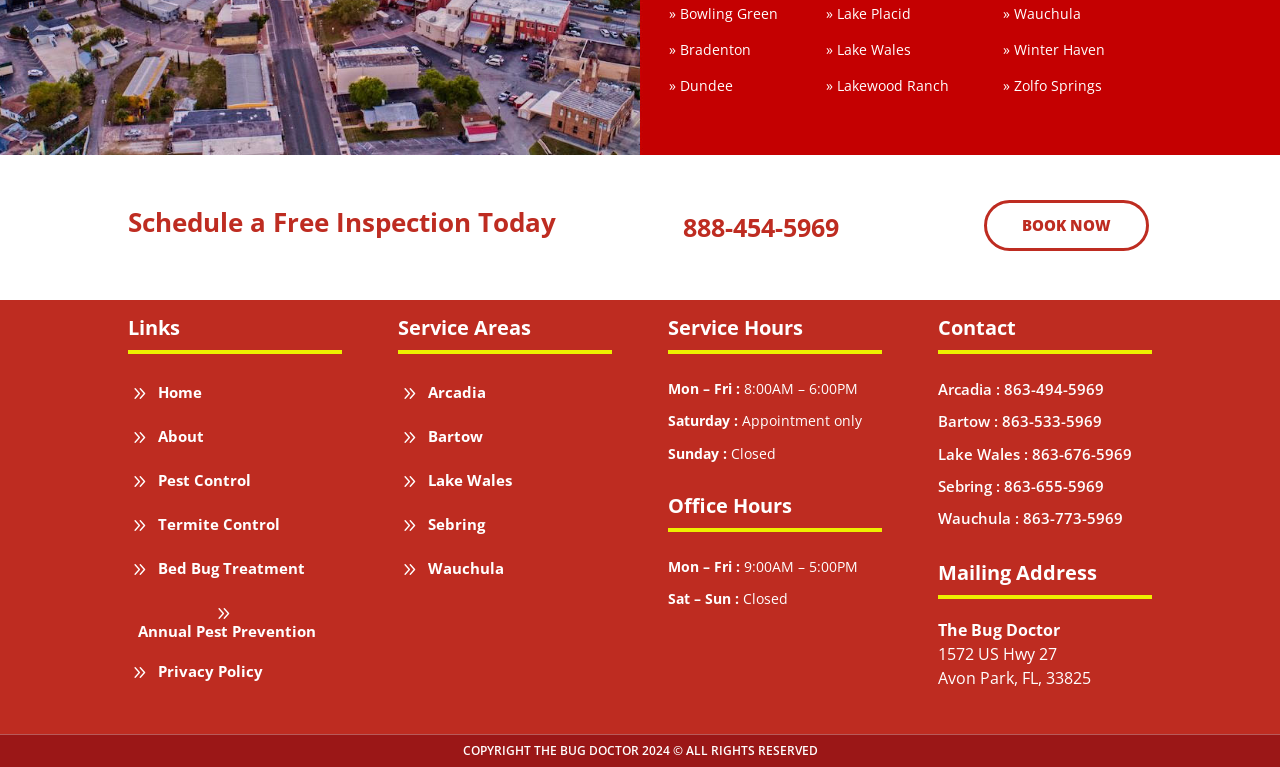What are the service hours on Saturday?
Based on the image, answer the question with as much detail as possible.

The service hours on Saturday can be found in the section 'Service Hours' which is located below the heading 'Service Hours' with bounding box coordinates [0.522, 0.414, 0.689, 0.453]. The static text 'Saturday :' is followed by the static text 'Appointment only' with bounding box coordinates [0.578, 0.536, 0.674, 0.561].